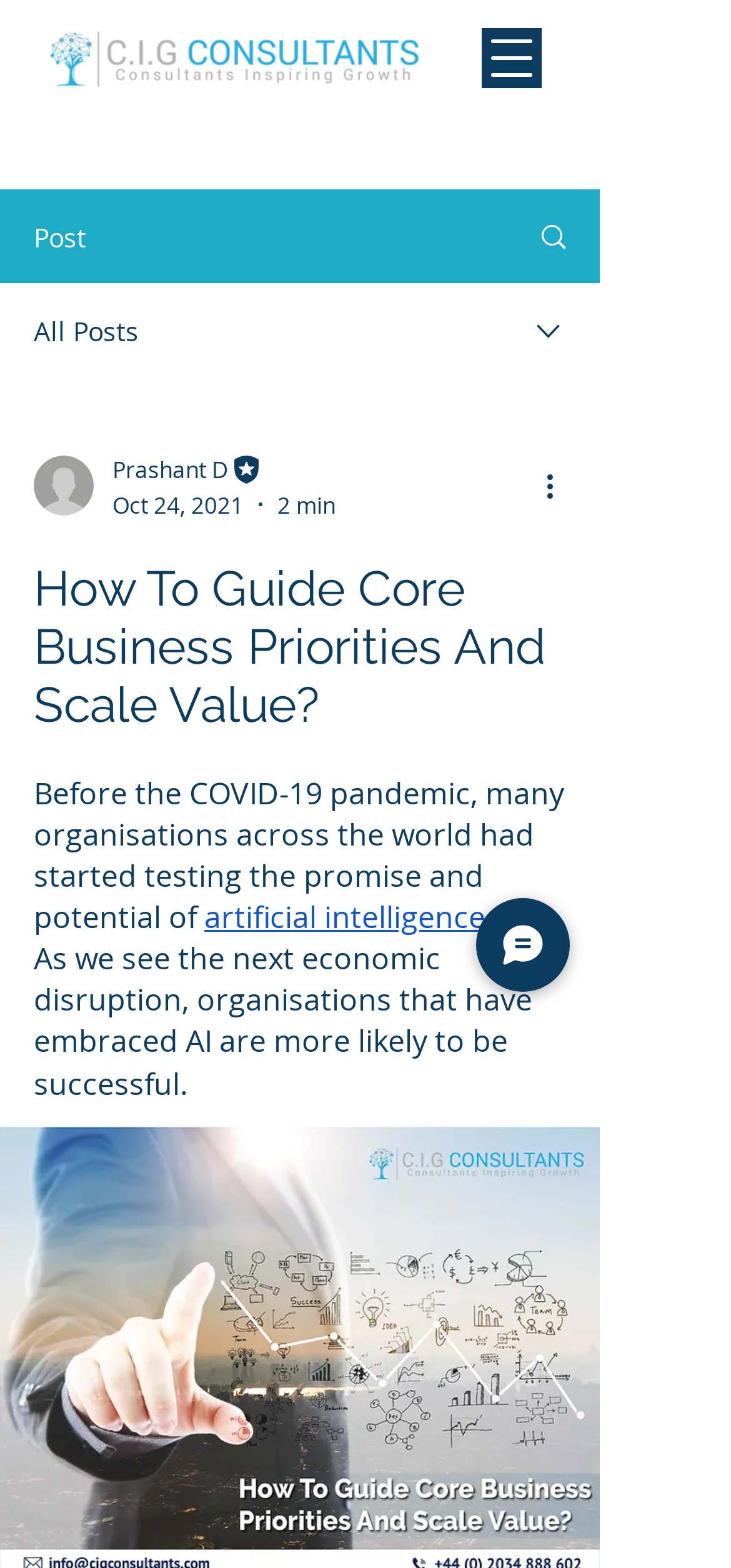Please determine the bounding box coordinates of the clickable area required to carry out the following instruction: "Click on 'More actions' button". The coordinates must be four float numbers between 0 and 1, represented as [left, top, right, bottom].

[0.738, 0.295, 0.8, 0.324]